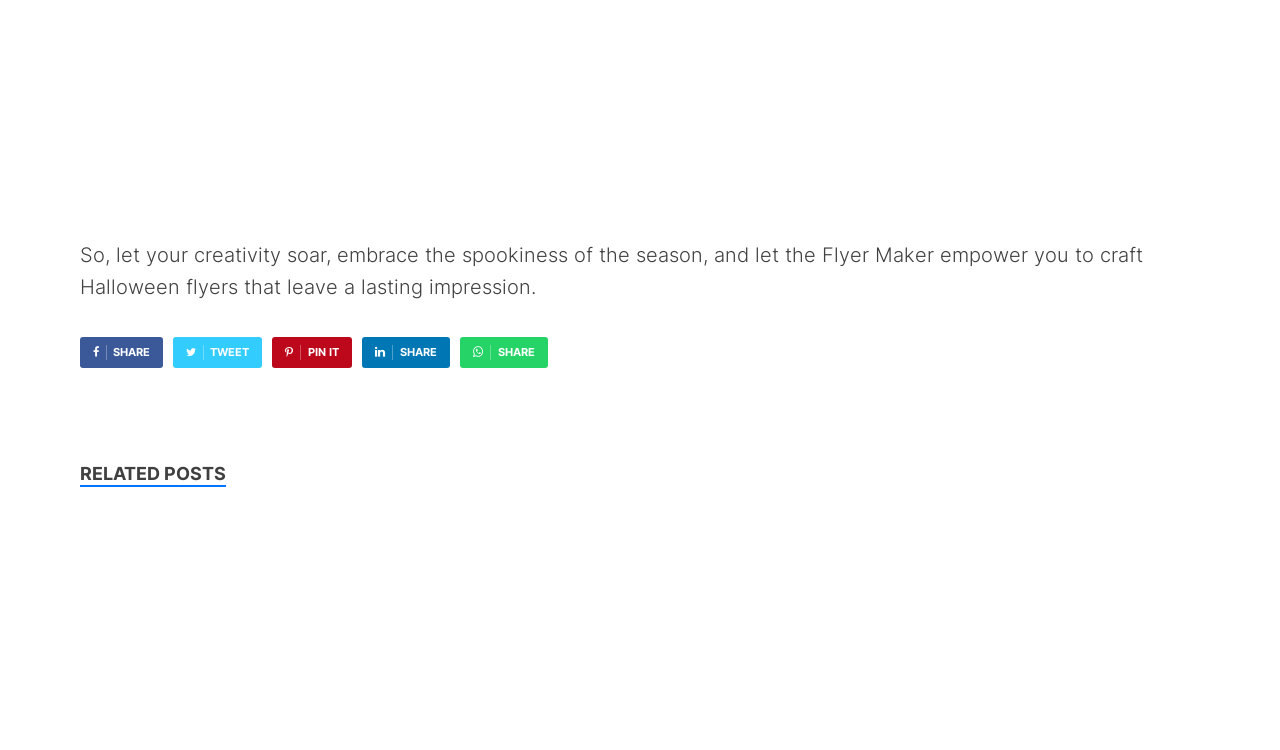Give a one-word or phrase response to the following question: What is the tone of the webpage?

Creative